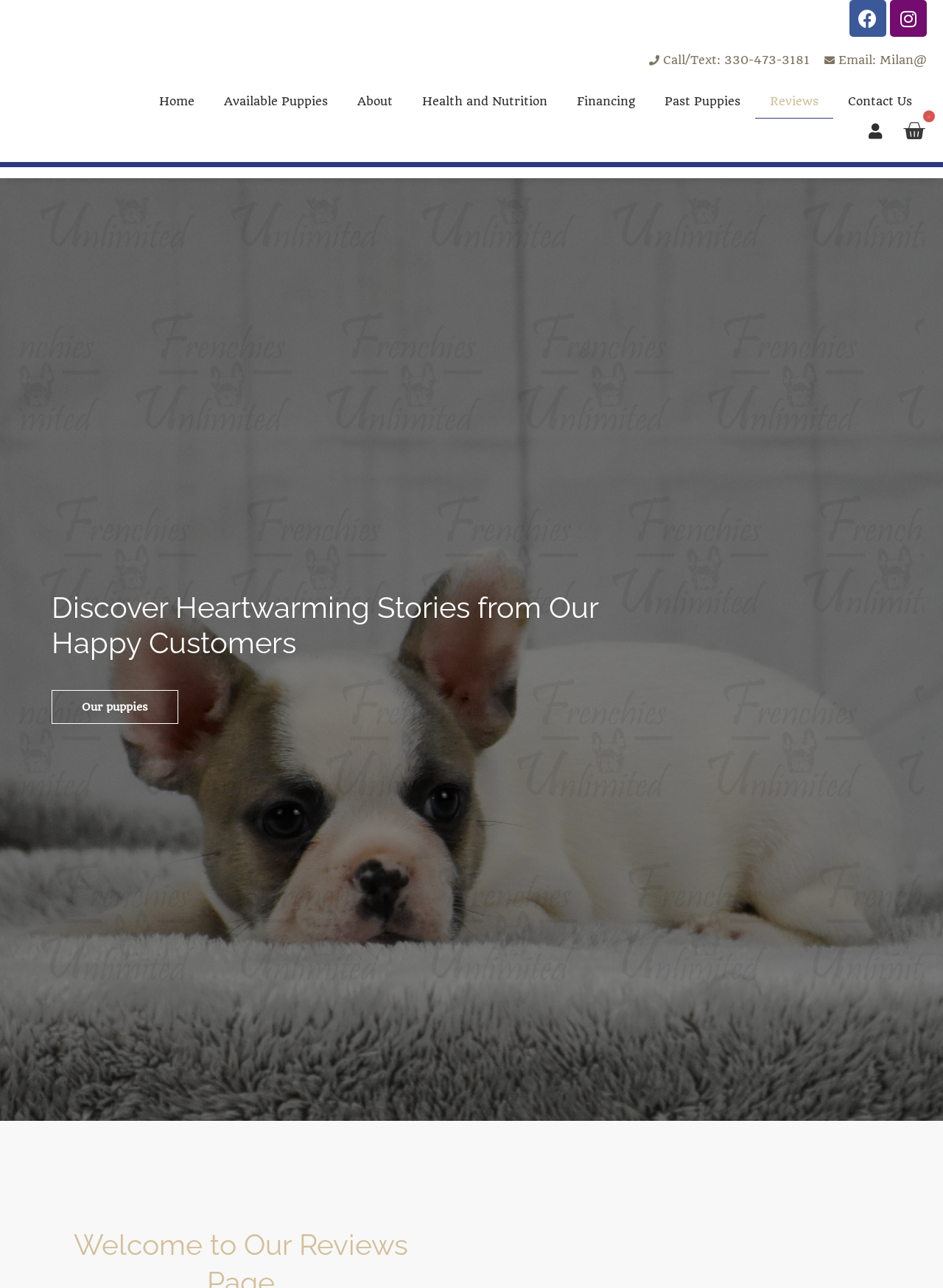Please specify the bounding box coordinates of the region to click in order to perform the following instruction: "View past puppies".

[0.689, 0.066, 0.801, 0.092]